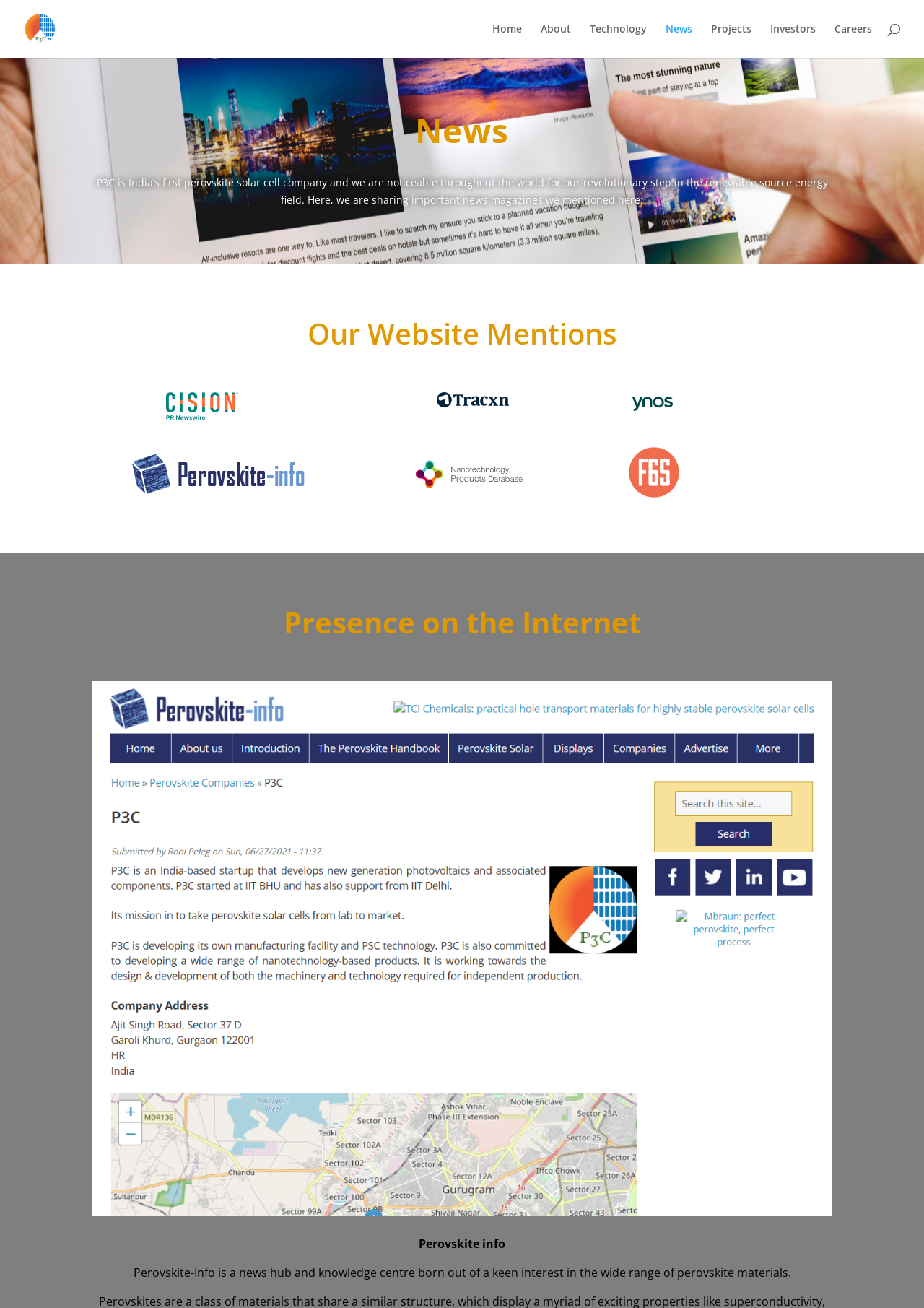How many news mentions are listed?
Answer the question with a detailed and thorough explanation.

There are four links with accompanying images listed under the 'Our Website Mentions' heading, which suggests that there are four news mentions.